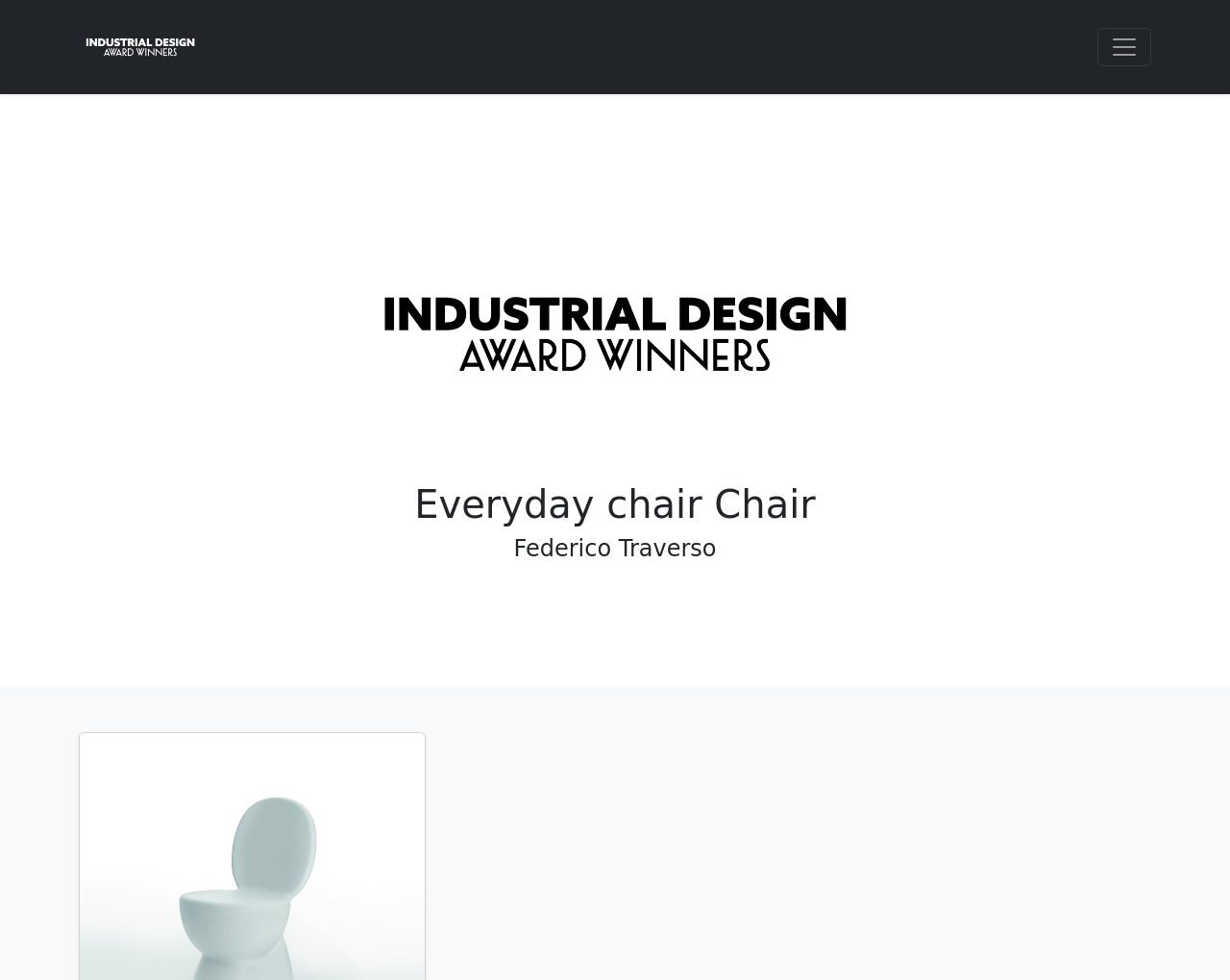Based on the element description: "aria-label="Toggle navigation"", identify the UI element and provide its bounding box coordinates. Use four float numbers between 0 and 1, [left, top, right, bottom].

[0.892, 0.028, 0.936, 0.068]